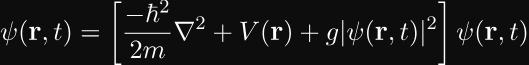Describe the image with as much detail as possible.

The image depicts the wave function equation for a Bose-Einstein condensate (BEC), which is crucial in understanding this unique state of matter. The equation is expressed as follows:

\[
\psi(r, t) = \left[-\frac{\hbar^2}{2m} \nabla^2 + V(r) + g |\psi(r, t)|^2 \right] \psi(r, t),
\]

where:
- \(\psi(r, t)\) represents the wave function of the condensate,
- \(\nabla^2\) is the Laplacian operator,
- \(V(r)\) denotes the potential,
- \(m\) is the mass of the particle,
- \(\hbar\) is the reduced Planck’s constant, and
- \(g\) is the coupling constant.

This equation helps in predicting the behavior of the BEC under various conditions, incorporating key concepts of quantum mechanics and illustrating the interplay between quantum states and external influences. Its significance lies in the ability to calculate properties of the condensate, making it a fundamental aspect of quantum physics research.